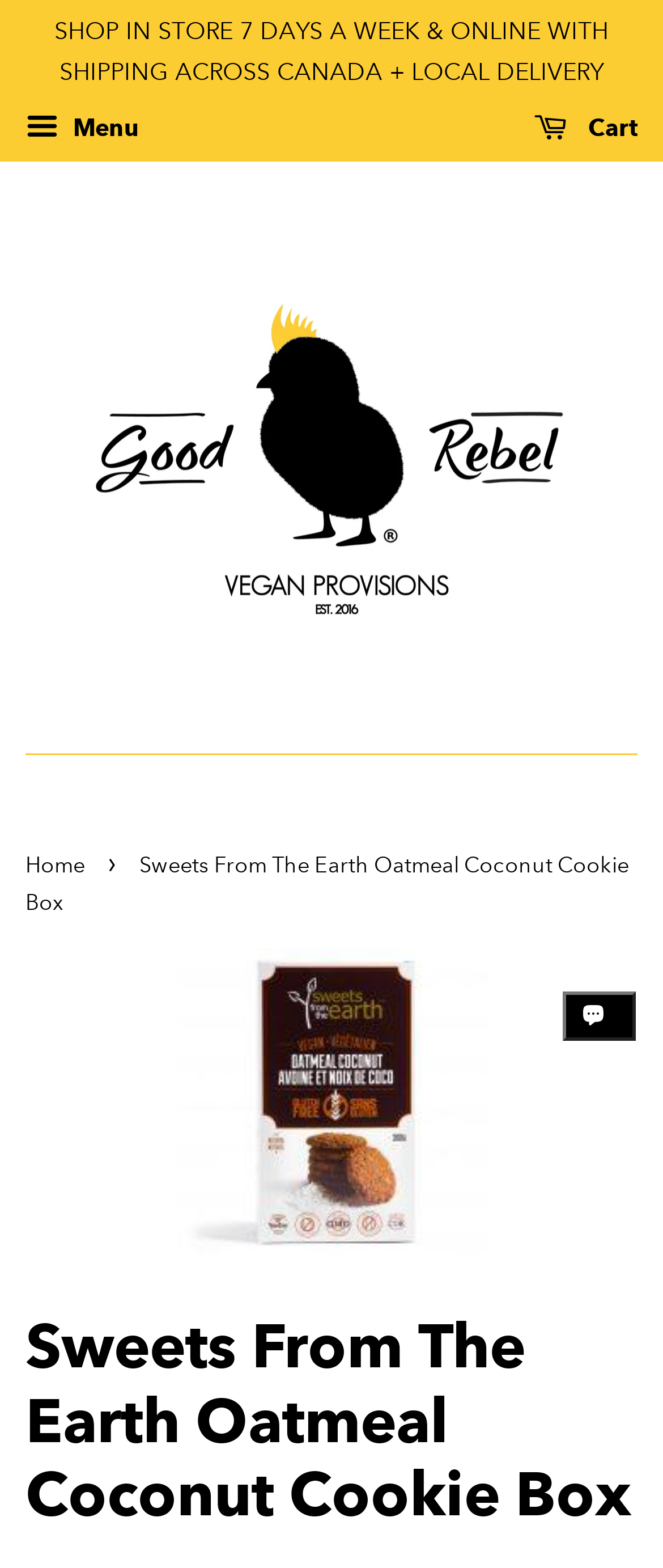Analyze and describe the webpage in a detailed narrative.

This webpage appears to be an e-commerce product page for a specific type of cookie, the "Sweets From The Earth Oatmeal Coconut Cookie Box". At the top of the page, there is a navigation menu with a "SHOP IN STORE" link and a "Menu" button, which is not expanded. Next to the menu button, there is a "Cart" link. 

On the left side of the page, there is a "Good Rebel" logo, which is an image, and a link with the same text. Below the logo, there is a navigation section with breadcrumbs, consisting of a "Home" link and a static text "Sweets From The Earth Oatmeal Coconut Cookie Box". 

In the middle of the page, there is a large image of the "Sweets From The Earth Oatmeal Coconut Cookie Box" product. Above the image, there is a heading with the same product name. 

At the bottom right corner of the page, there is a chat window with a "Chat window" button and a small image. The chat window is expanded.